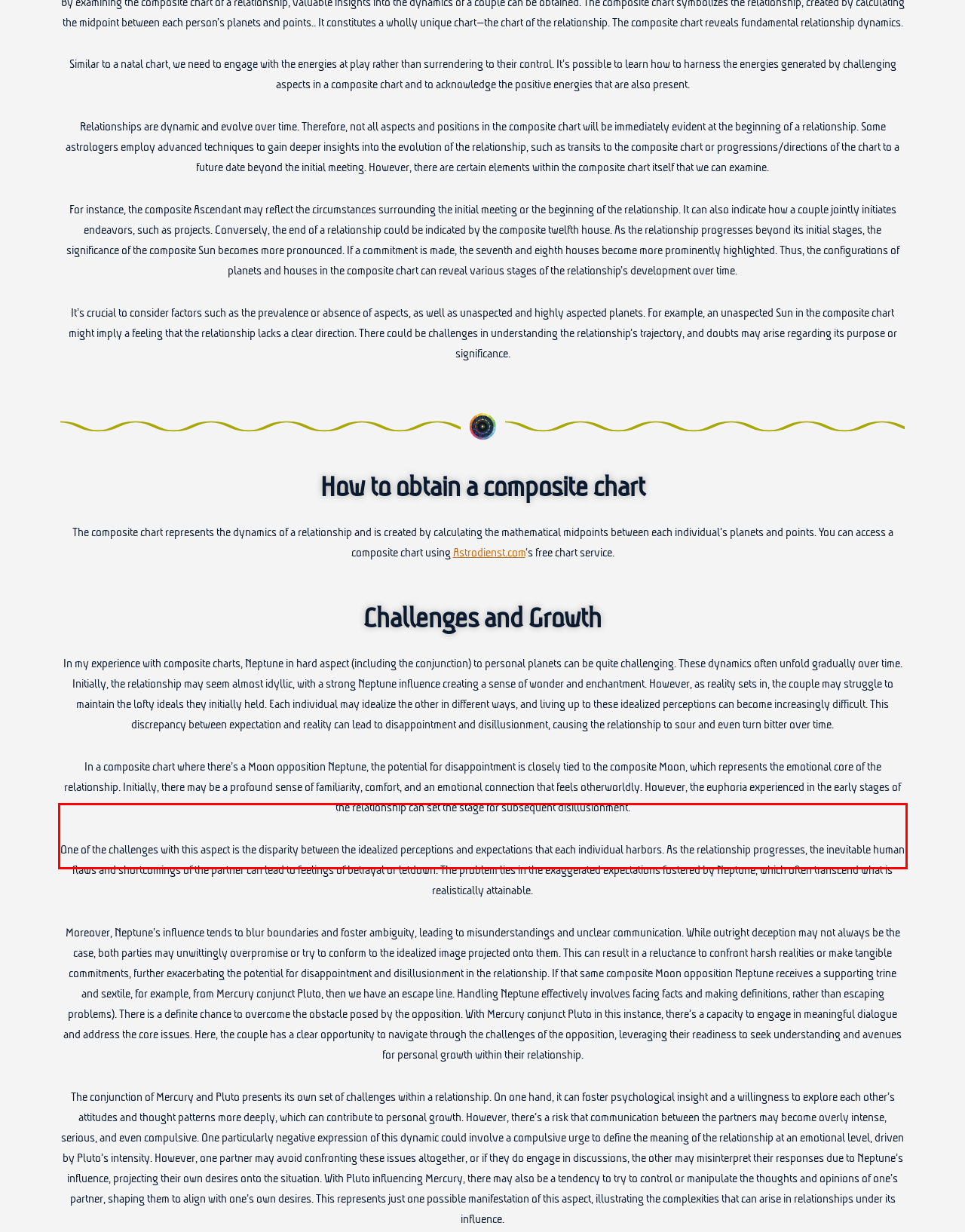Within the screenshot of the webpage, there is a red rectangle. Please recognize and generate the text content inside this red bounding box.

One of the challenges with this aspect is the disparity between the idealized perceptions and expectations that each individual harbors. As the relationship progresses, the inevitable human flaws and shortcomings of the partner can lead to feelings of betrayal or letdown. The problem lies in the exaggerated expectations fostered by Neptune, which often transcend what is realistically attainable.